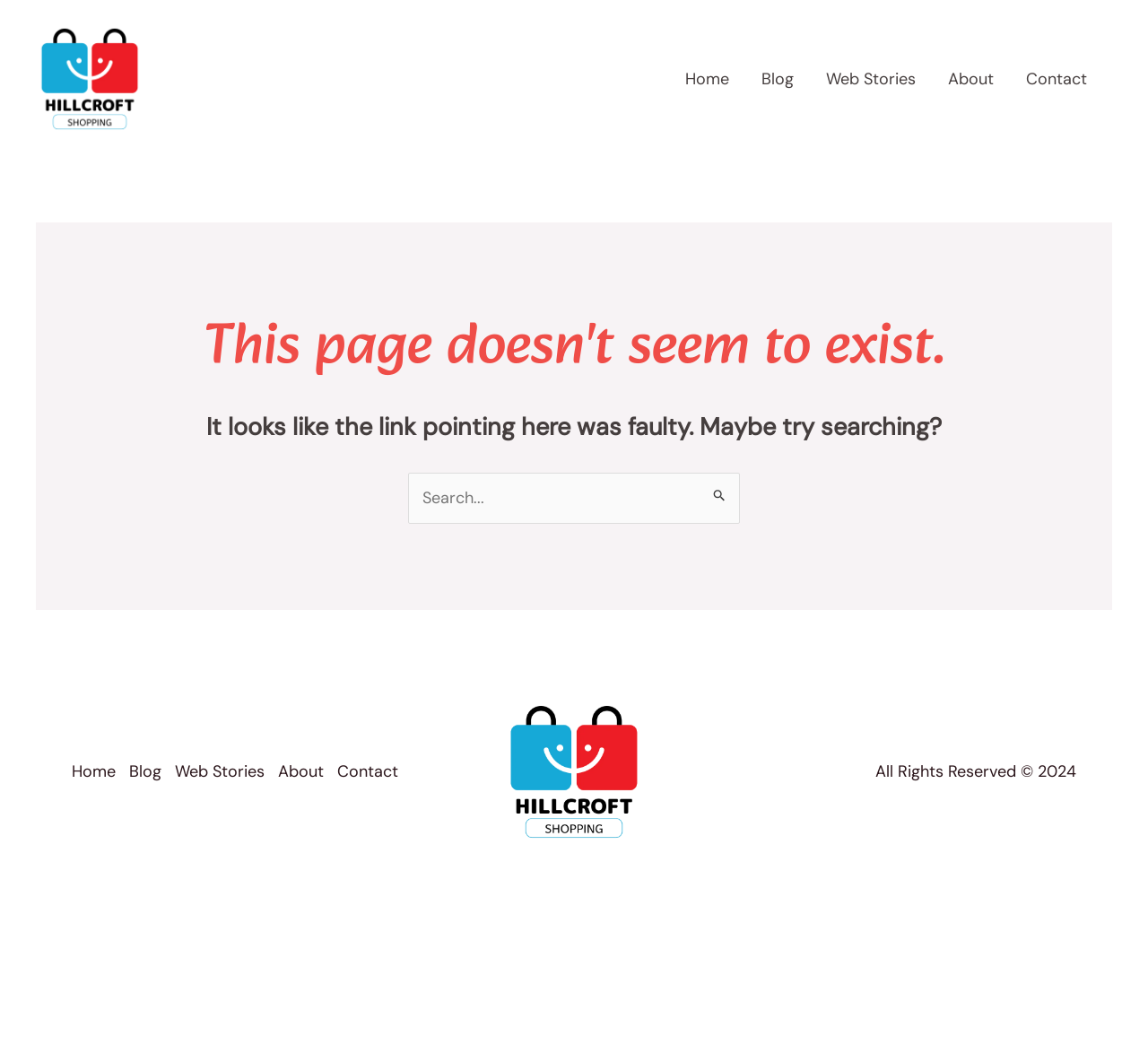Indicate the bounding box coordinates of the element that needs to be clicked to satisfy the following instruction: "contact us". The coordinates should be four float numbers between 0 and 1, i.e., [left, top, right, bottom].

[0.88, 0.057, 0.961, 0.091]